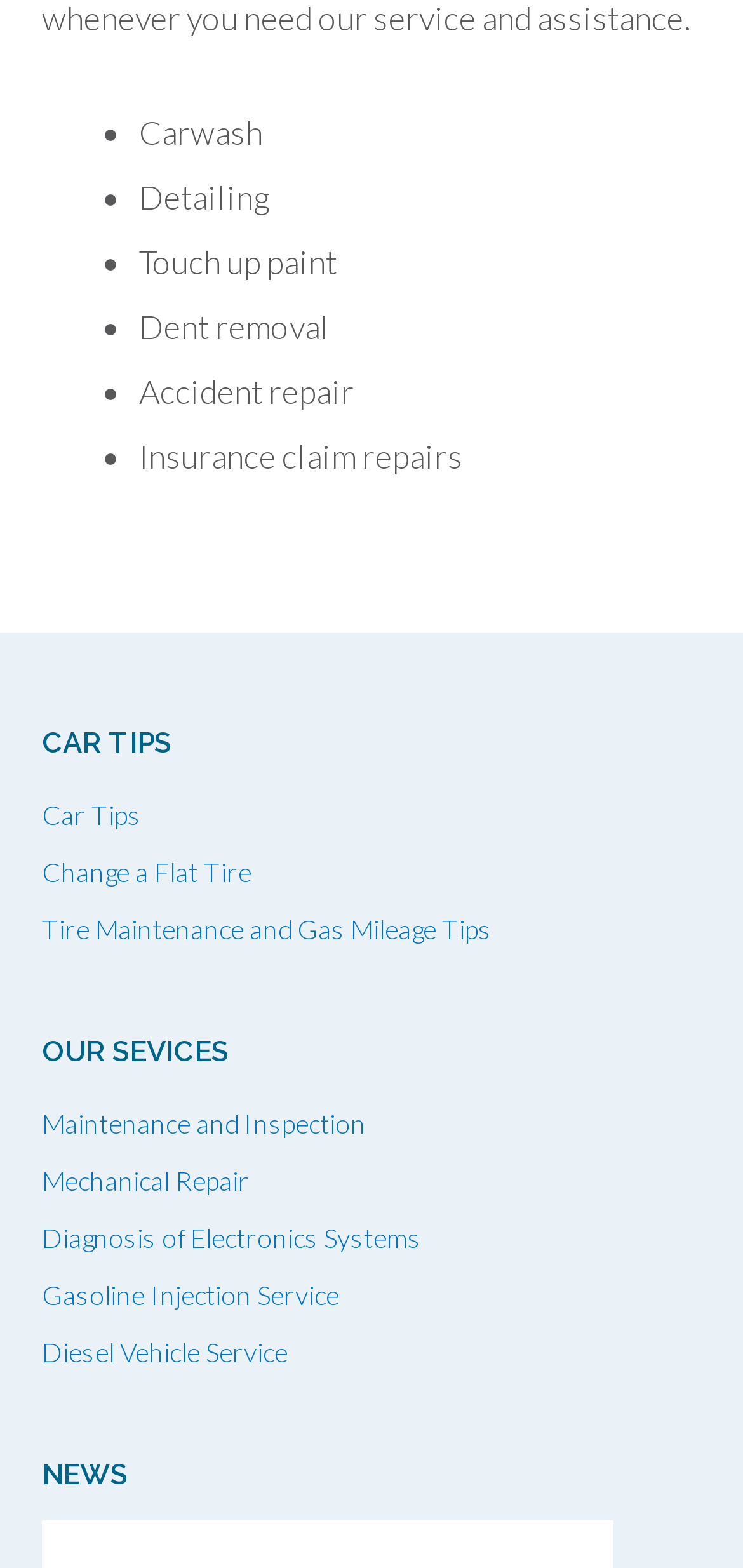Identify the bounding box coordinates for the UI element described as: "Change a Flat Tire".

[0.056, 0.546, 0.338, 0.566]